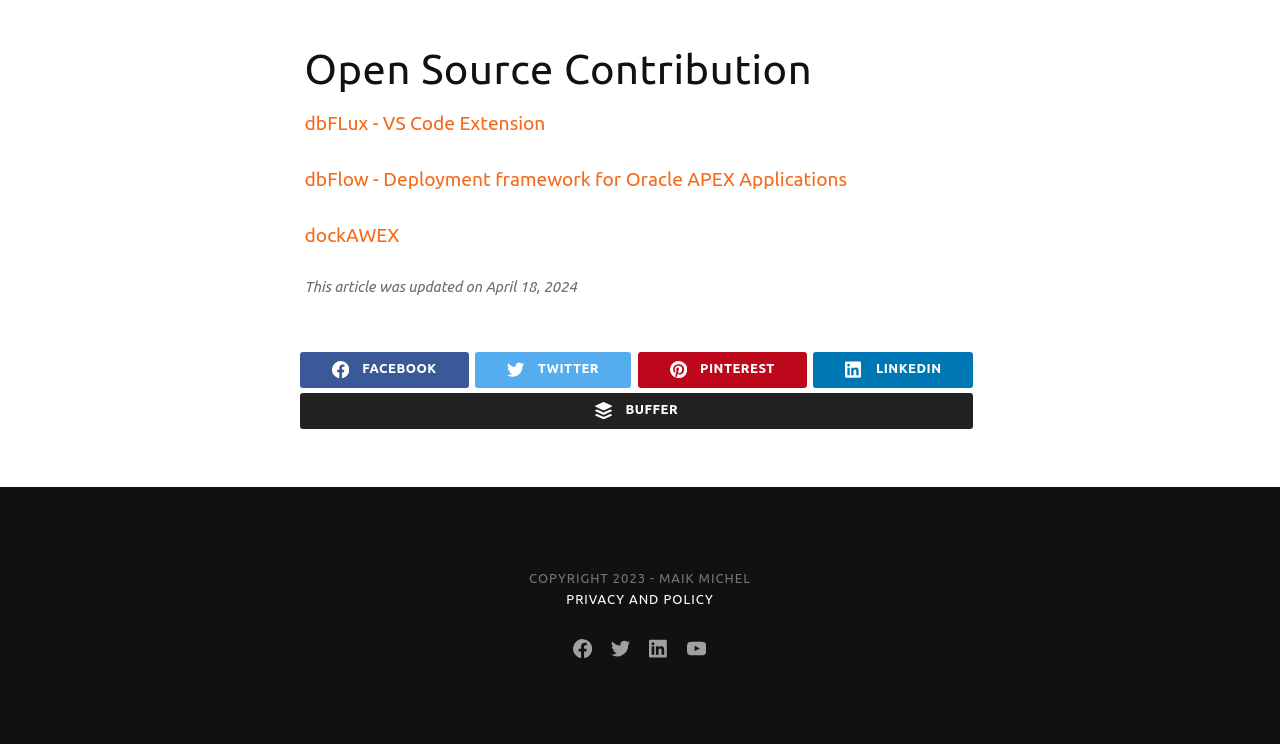What is the title of the main section?
Using the image, give a concise answer in the form of a single word or short phrase.

Open Source Contribution